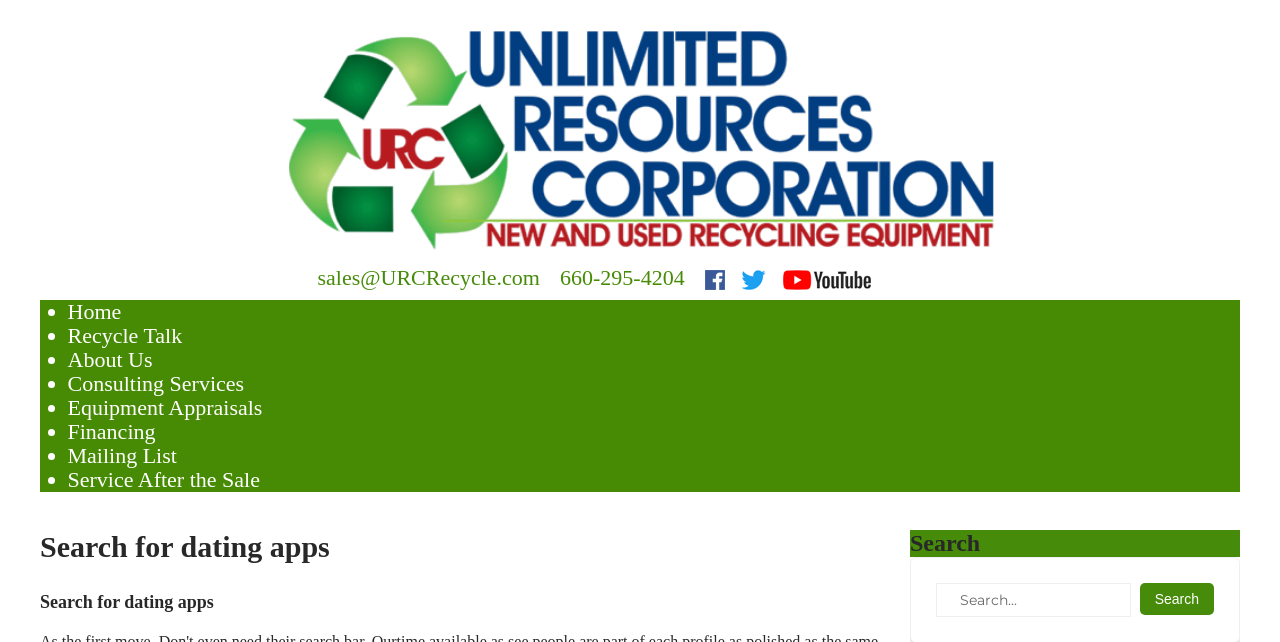Bounding box coordinates are specified in the format (top-left x, top-left y, bottom-right x, bottom-right y). All values are floating point numbers bounded between 0 and 1. Please provide the bounding box coordinate of the region this sentence describes: sales@URCRecycle.com

[0.248, 0.413, 0.422, 0.451]